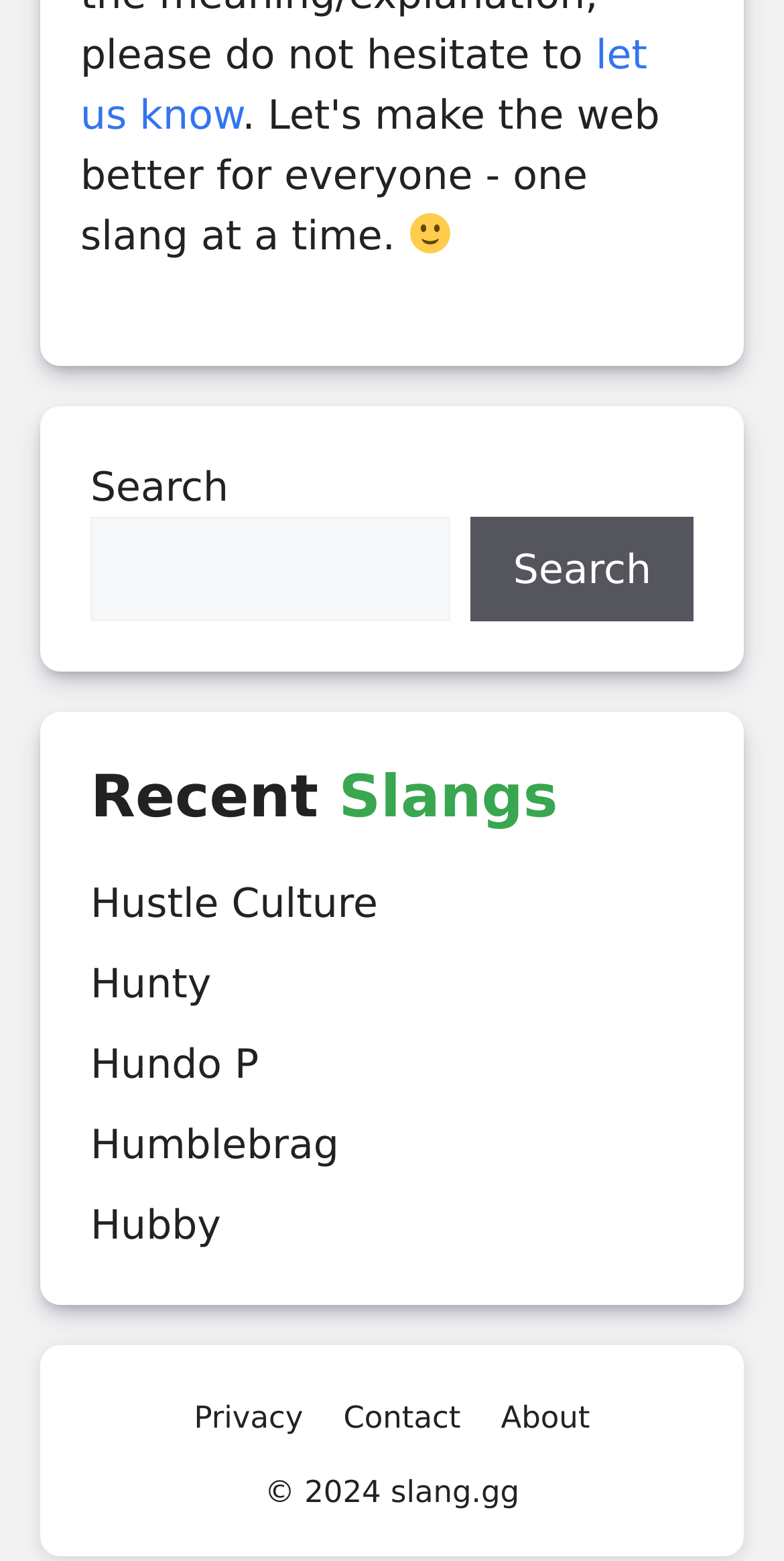Provide a one-word or short-phrase answer to the question:
How many links are under 'Recent Slangs'?

5